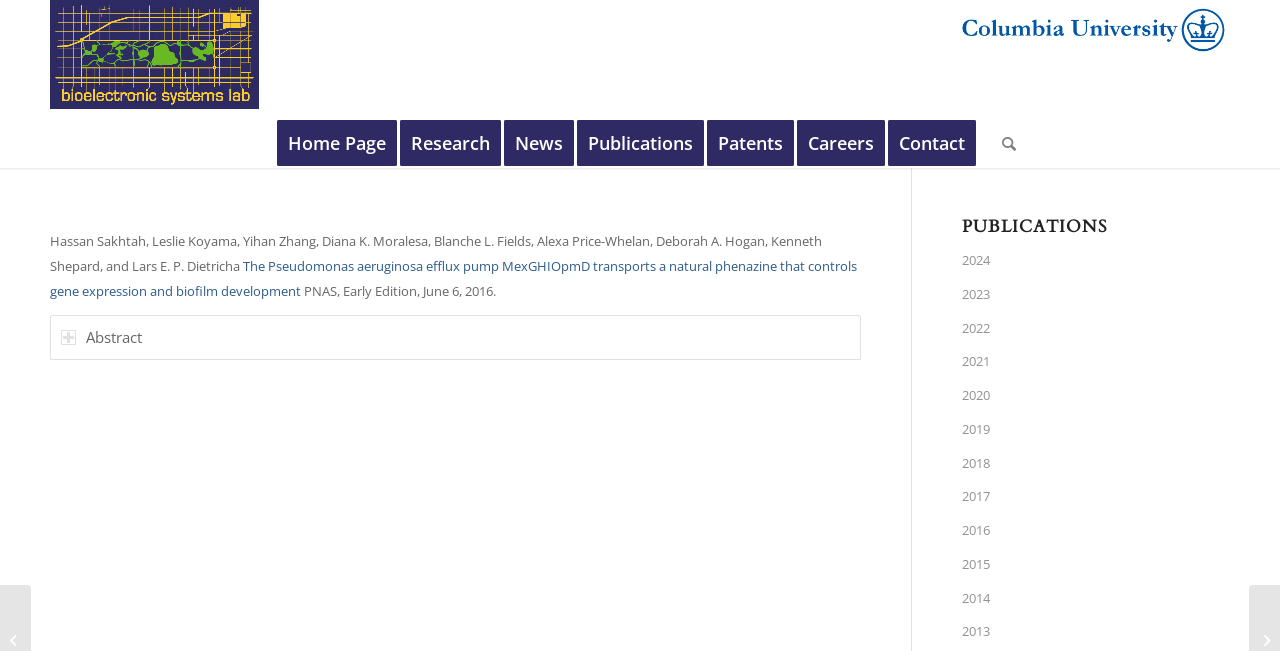How many years of publications are listed?
Give a detailed explanation using the information visible in the image.

The years of publications can be found in the right sidebar, where there are links to publications from 2013 to 2024, making a total of 11 years.